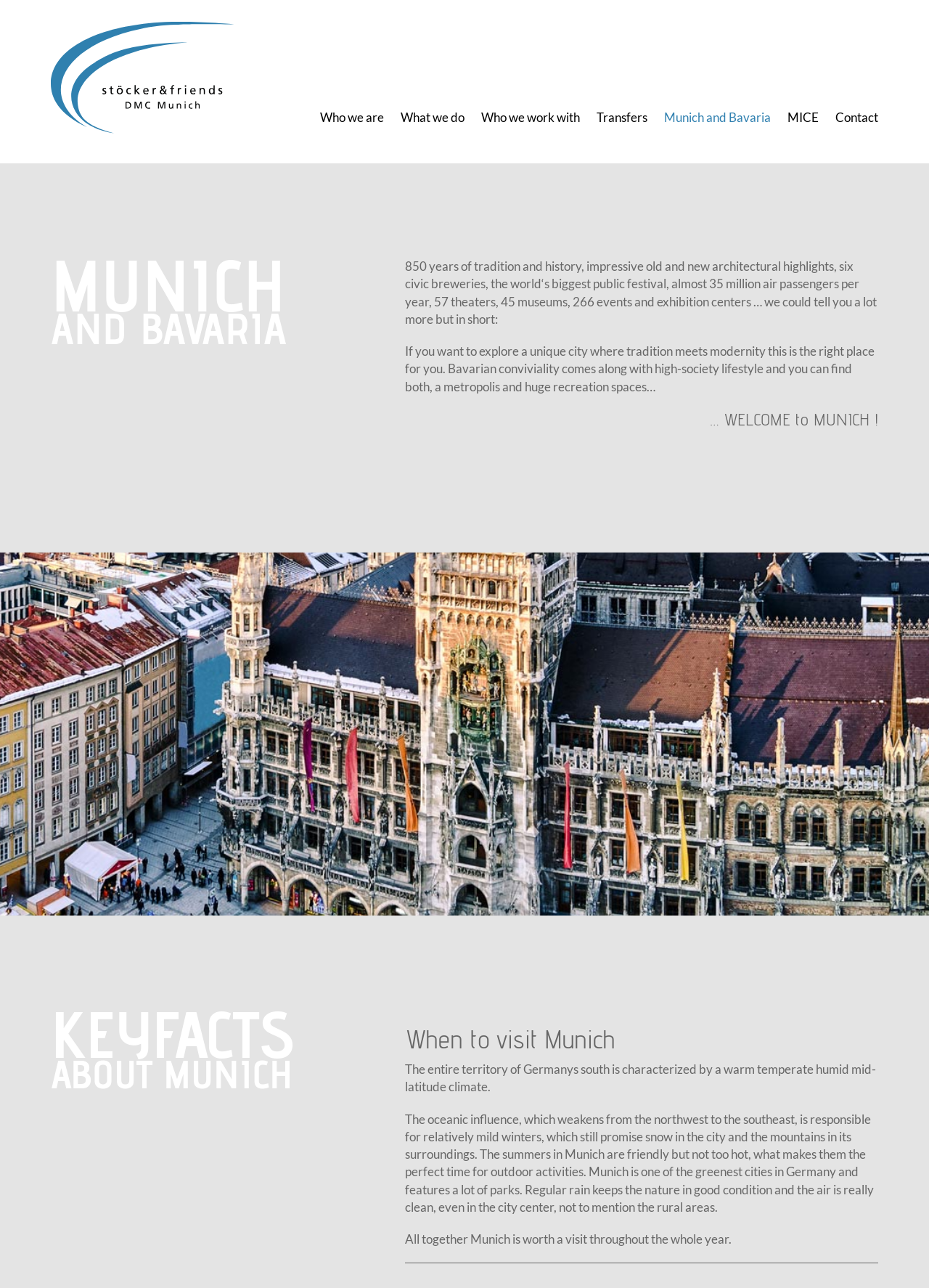Give the bounding box coordinates for the element described by: "Who we work with".

[0.518, 0.085, 0.624, 0.097]